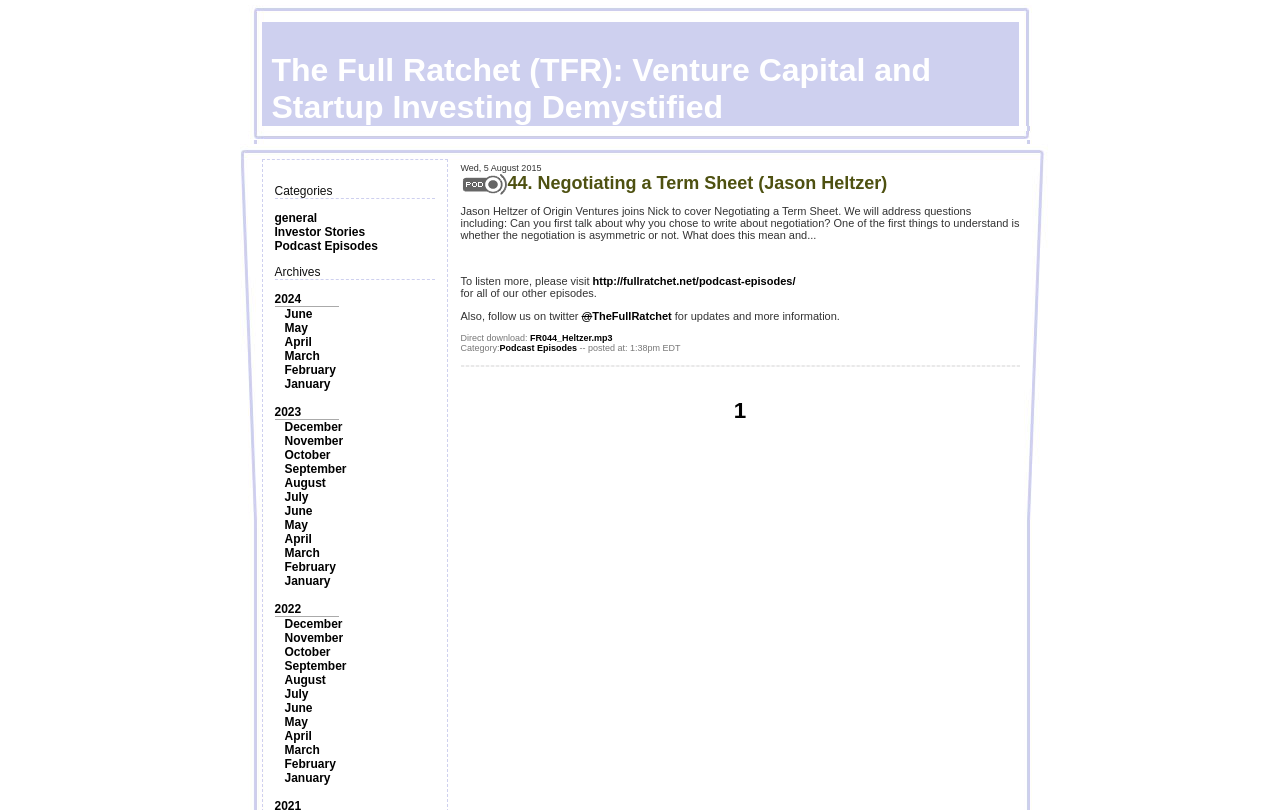Based on the element description March, identify the bounding box of the UI element in the given webpage screenshot. The coordinates should be in the format (top-left x, top-left y, bottom-right x, bottom-right y) and must be between 0 and 1.

[0.222, 0.674, 0.25, 0.691]